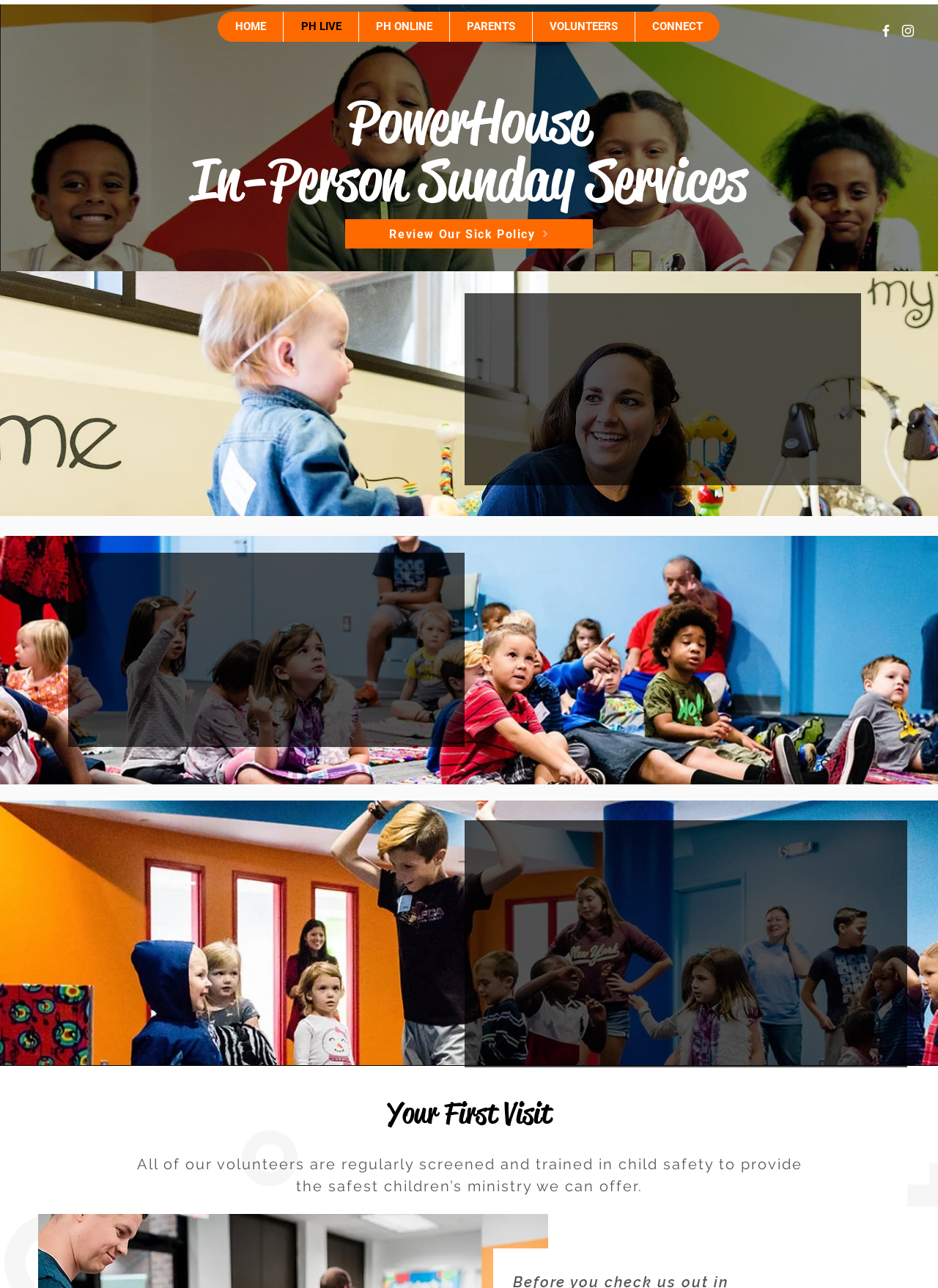Determine the bounding box coordinates for the area you should click to complete the following instruction: "Go to HOME page".

[0.232, 0.009, 0.302, 0.032]